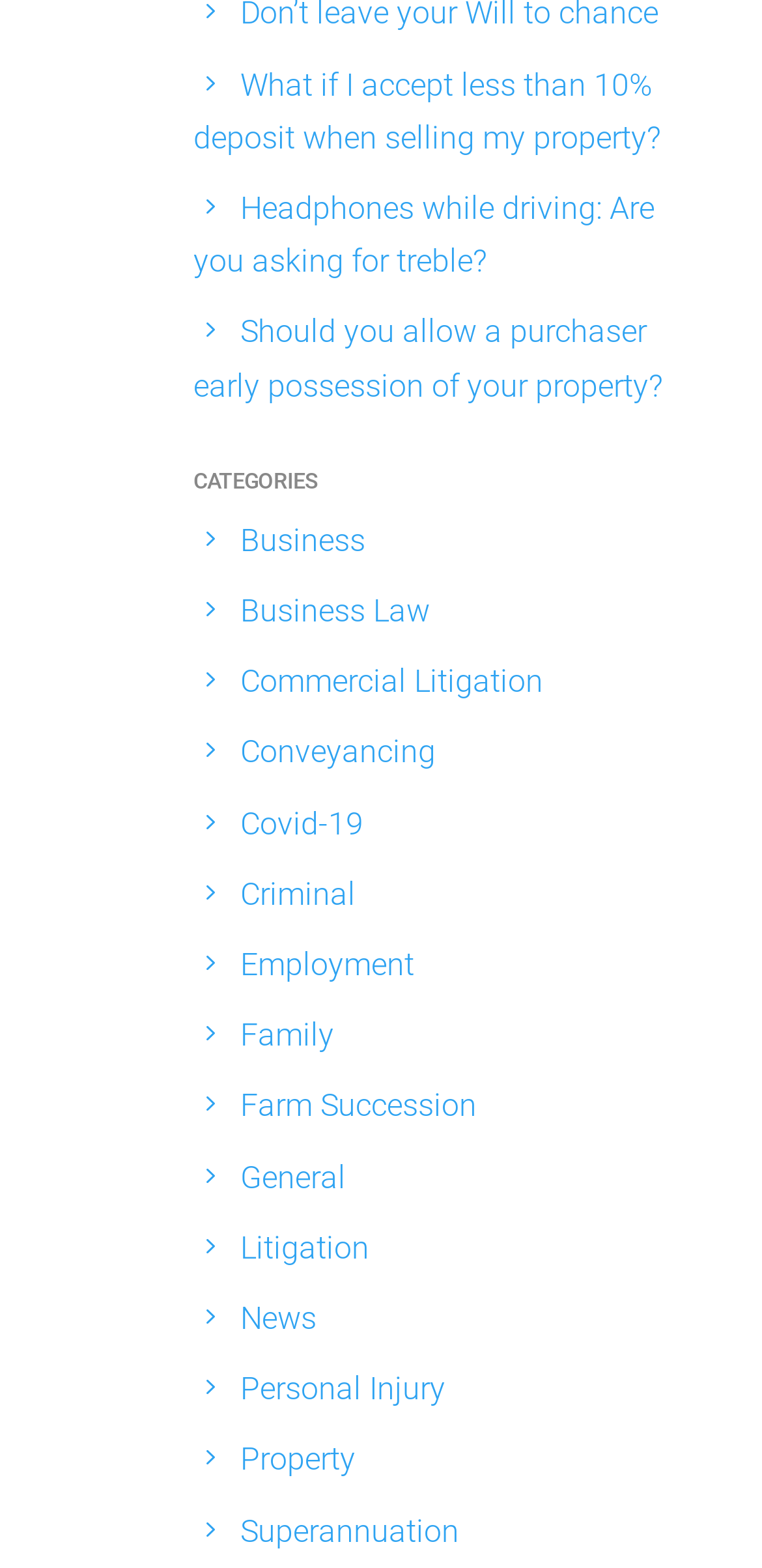Identify the bounding box coordinates of the area that should be clicked in order to complete the given instruction: "Click on 'What if I accept less than 10% deposit when selling my property?'". The bounding box coordinates should be four float numbers between 0 and 1, i.e., [left, top, right, bottom].

[0.254, 0.042, 0.867, 0.099]